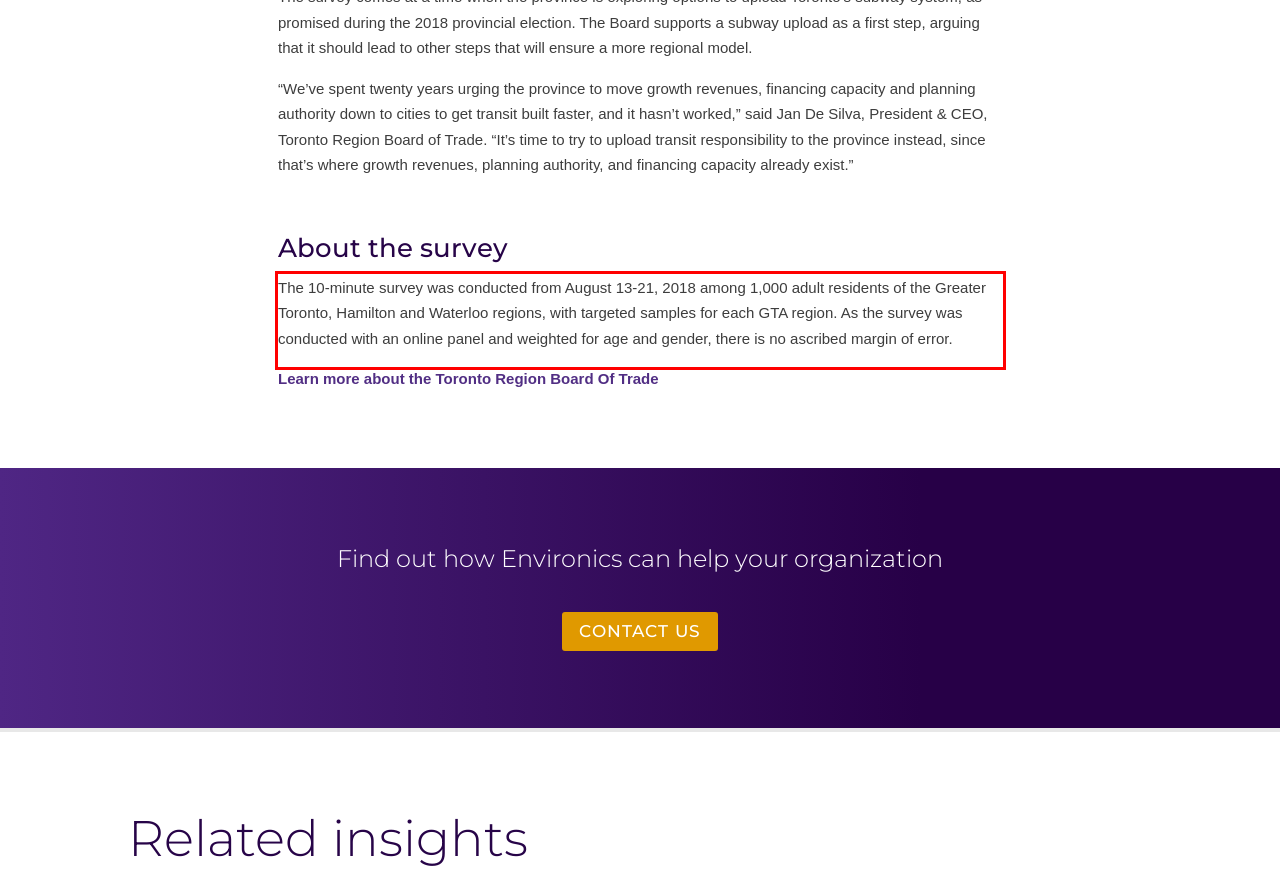Please extract the text content within the red bounding box on the webpage screenshot using OCR.

The 10-minute survey was conducted from August 13-21, 2018 among 1,000 adult residents of the Greater Toronto, Hamilton and Waterloo regions, with targeted samples for each GTA region. As the survey was conducted with an online panel and weighted for age and gender, there is no ascribed margin of error.